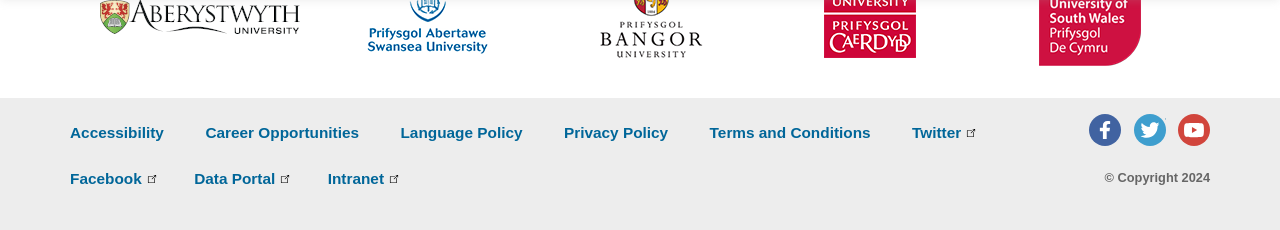Can you specify the bounding box coordinates of the area that needs to be clicked to fulfill the following instruction: "Read about Botanical Earth's products"?

None